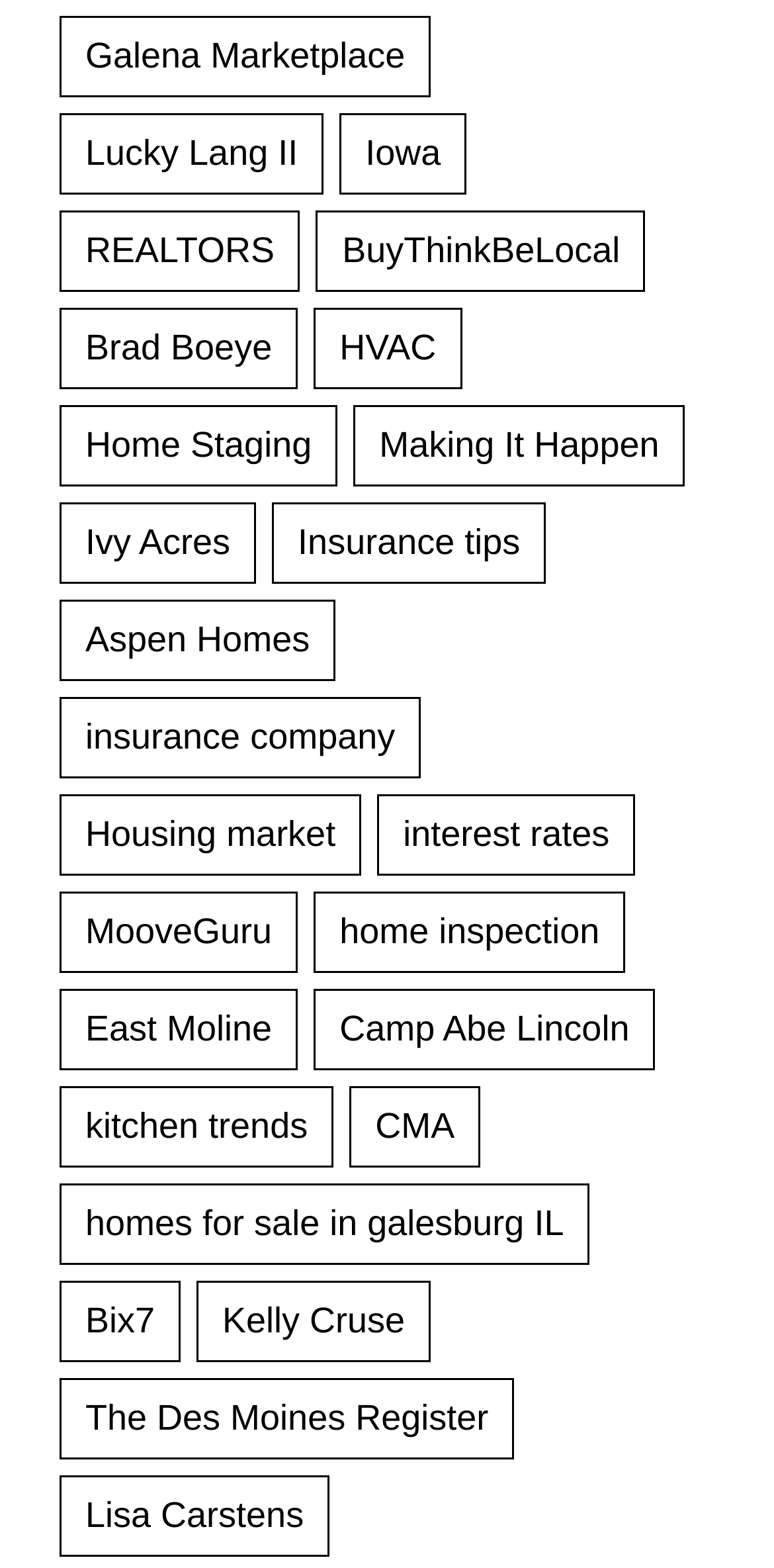Please determine the bounding box coordinates of the element's region to click in order to carry out the following instruction: "Explore homes for sale in Galesburg IL". The coordinates should be four float numbers between 0 and 1, i.e., [left, top, right, bottom].

[0.077, 0.755, 0.762, 0.807]